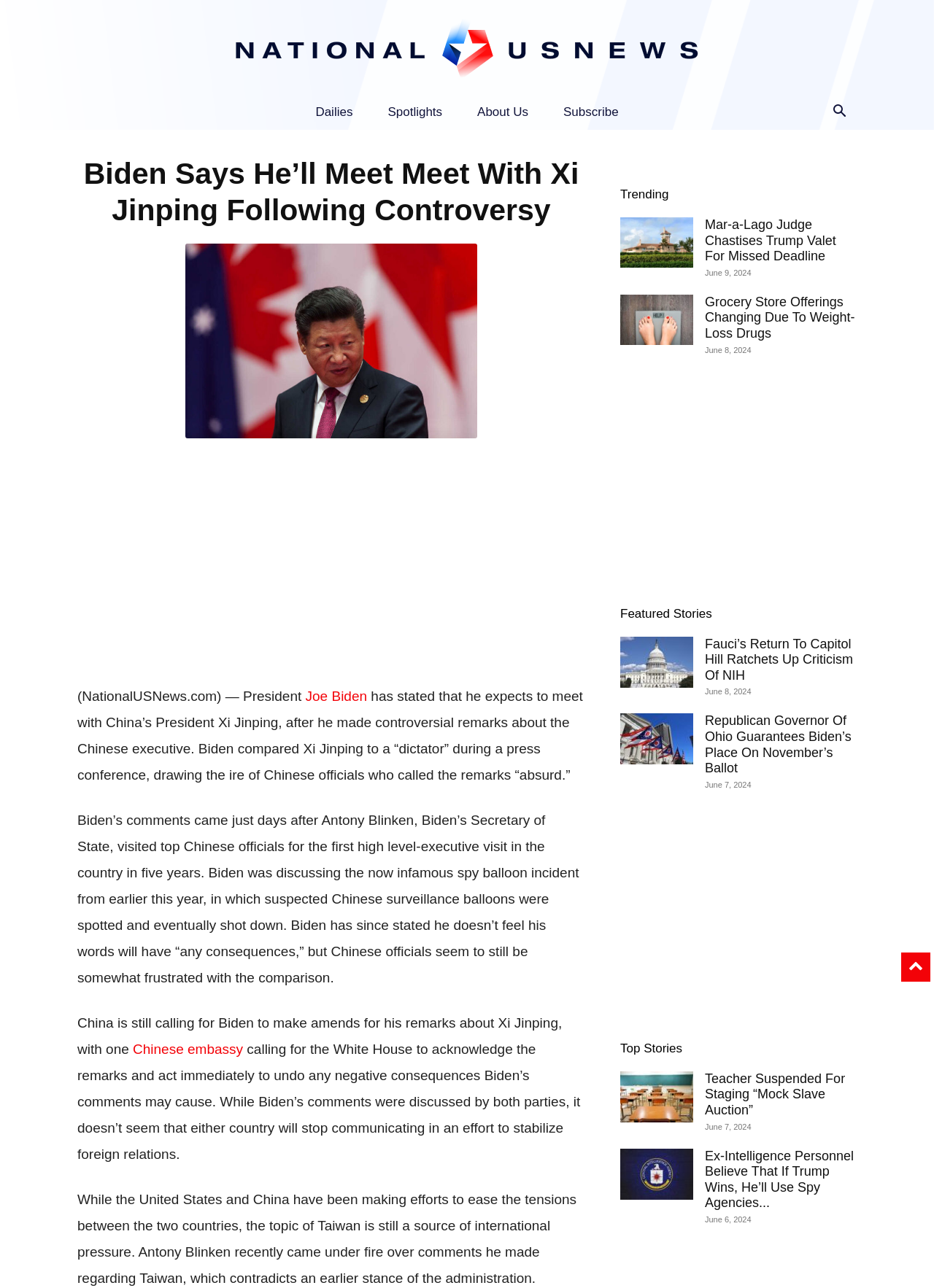Locate the bounding box coordinates of the clickable region necessary to complete the following instruction: "Click on the 'Trace Mobile Number in Pakistan with Name, Address & CNIC' link". Provide the coordinates in the format of four float numbers between 0 and 1, i.e., [left, top, right, bottom].

None